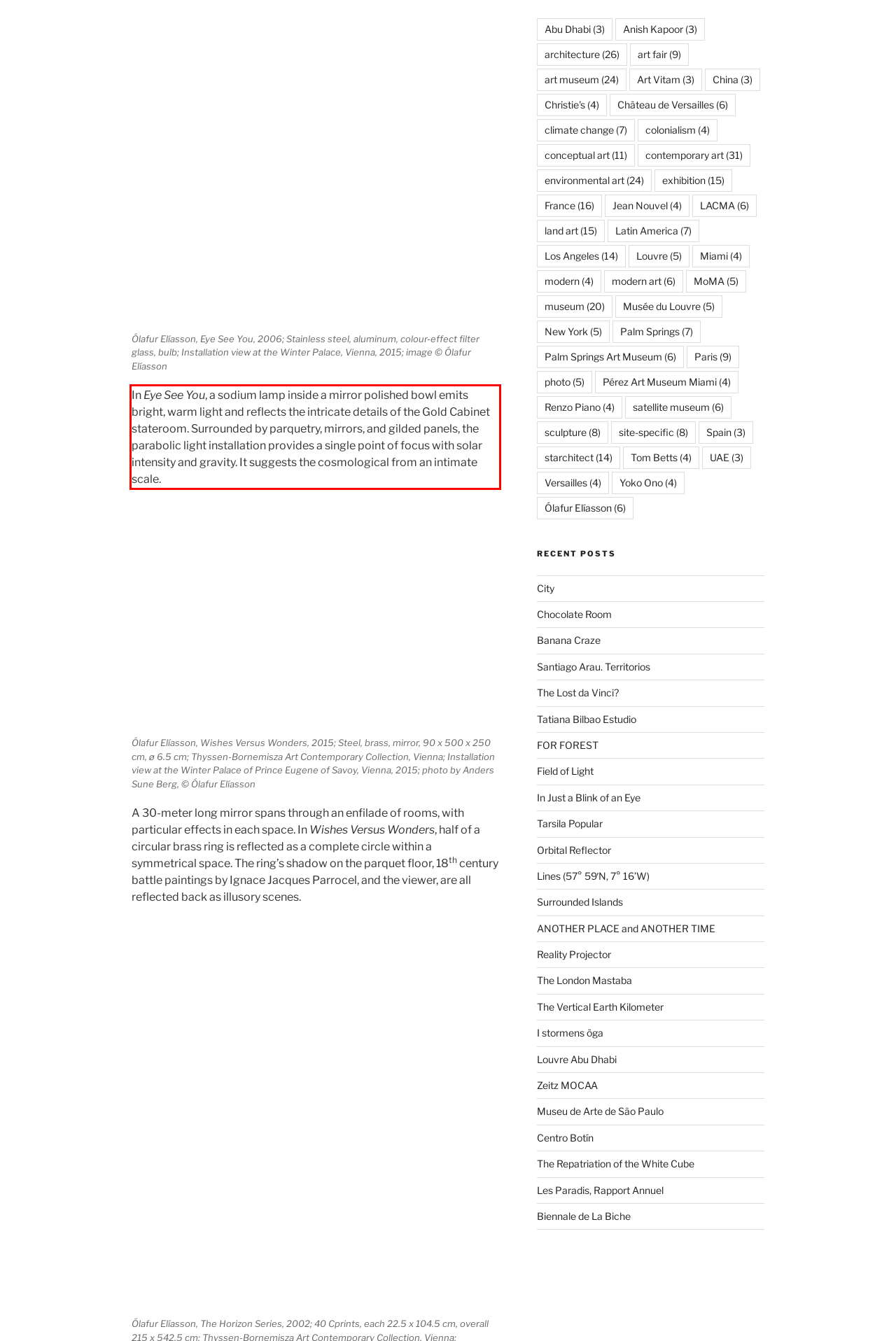Your task is to recognize and extract the text content from the UI element enclosed in the red bounding box on the webpage screenshot.

In Eye See You, a sodium lamp inside a mirror polished bowl emits bright, warm light and reflects the intricate details of the Gold Cabinet stateroom. Surrounded by parquetry, mirrors, and gilded panels, the parabolic light installation provides a single point of focus with solar intensity and gravity. It suggests the cosmological from an intimate scale.